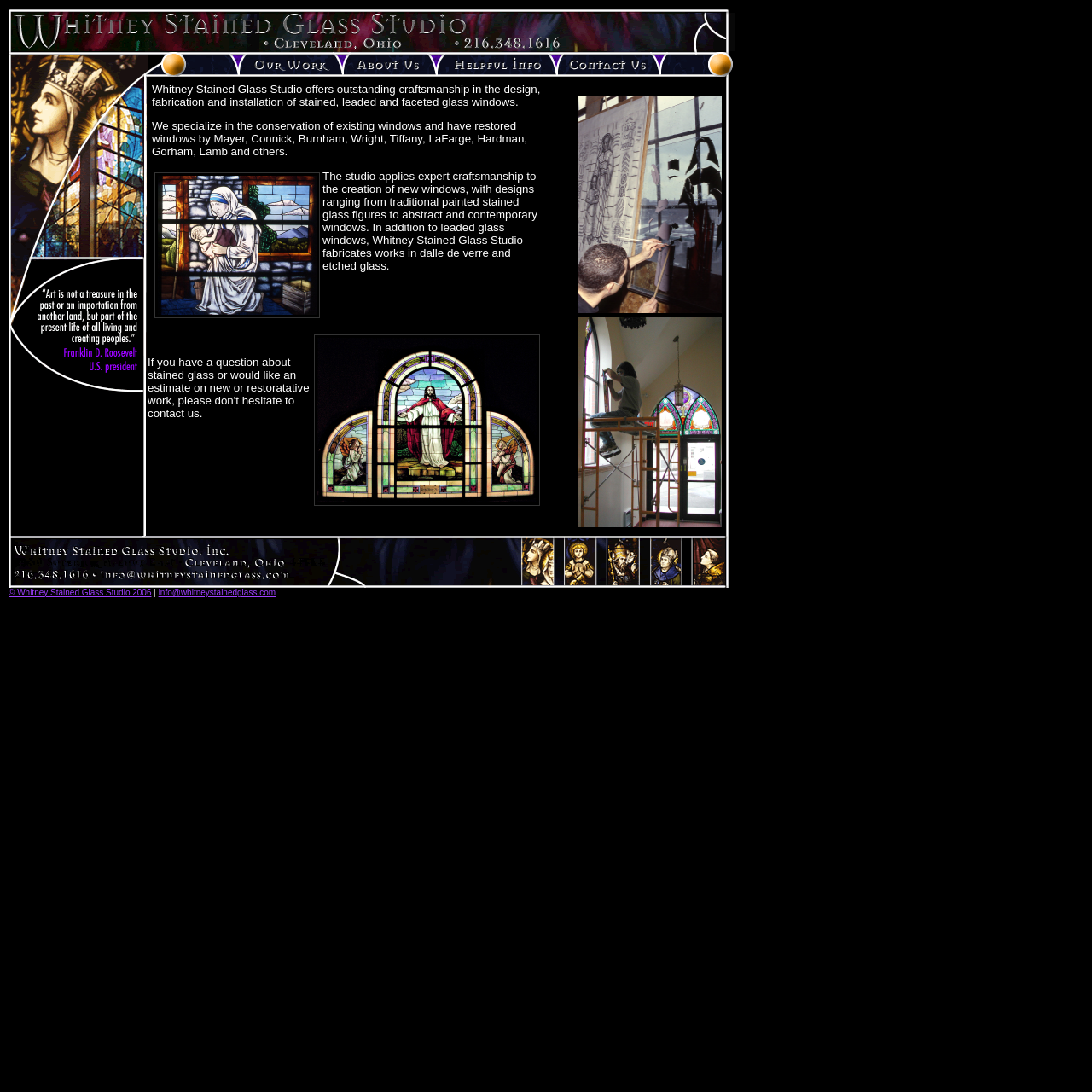Identify the bounding box coordinates for the UI element described as follows: "info@whitneystainedglass.com". Ensure the coordinates are four float numbers between 0 and 1, formatted as [left, top, right, bottom].

[0.145, 0.538, 0.252, 0.547]